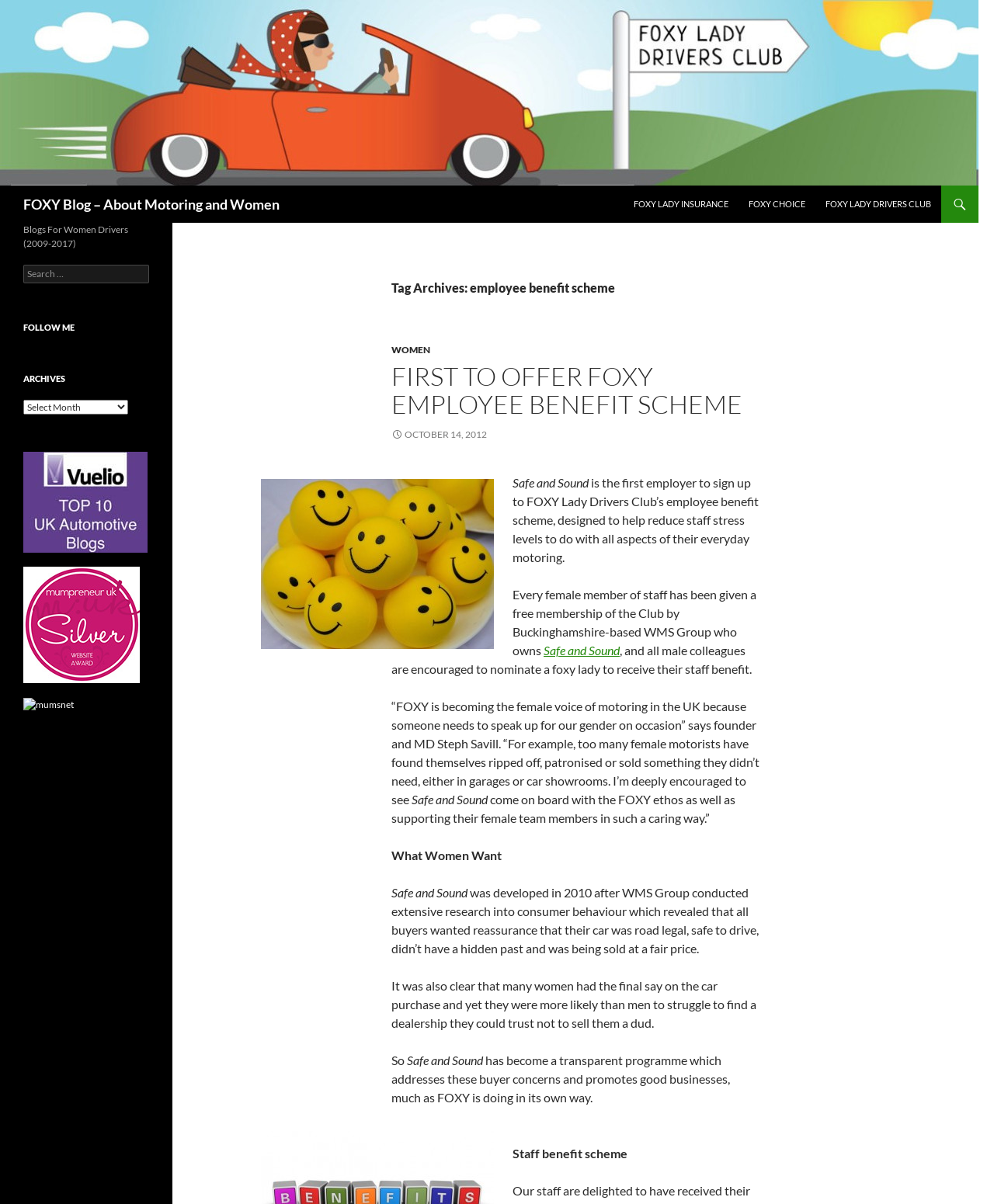Describe all the significant parts and information present on the webpage.

The webpage is about FOXY Blog, which focuses on motoring and women. At the top, there is a logo and a navigation menu with links to "FOXY LADY INSURANCE", "FOXY CHOICE", and "FOXY LADY DRIVERS CLUB". Below the navigation menu, there is a header section with a title "Tag Archives: employee benefit scheme" and a subheading "FIRST TO OFFER FOXY EMPLOYEE BENEFIT SCHEME".

The main content of the webpage is an article about a company called WMS Group, which is the first employer to sign up to FOXY Lady Drivers Club's employee benefit scheme. The article discusses the benefits of the scheme, including reducing staff stress levels related to everyday motoring. There are several paragraphs of text, including quotes from the founder and MD of FOXY, Steph Savill.

On the right side of the webpage, there is a sidebar with several sections. The first section has a heading "Blogs For Women Drivers (2009-2017)" and a search box below it. The second section has a heading "FOLLOW ME", and the third section has a heading "ARCHIVES" with a dropdown menu. There are also several links to other articles and awards, including "August 2016 Automotive Top 10 Blogs", "Mumpreneur UK Silver Website Award", and "mumsnet".

Throughout the webpage, there are several images, including the FOXY logo, a photo of a woman, and icons for the awards mentioned above. The overall layout is organized, with clear headings and concise text.